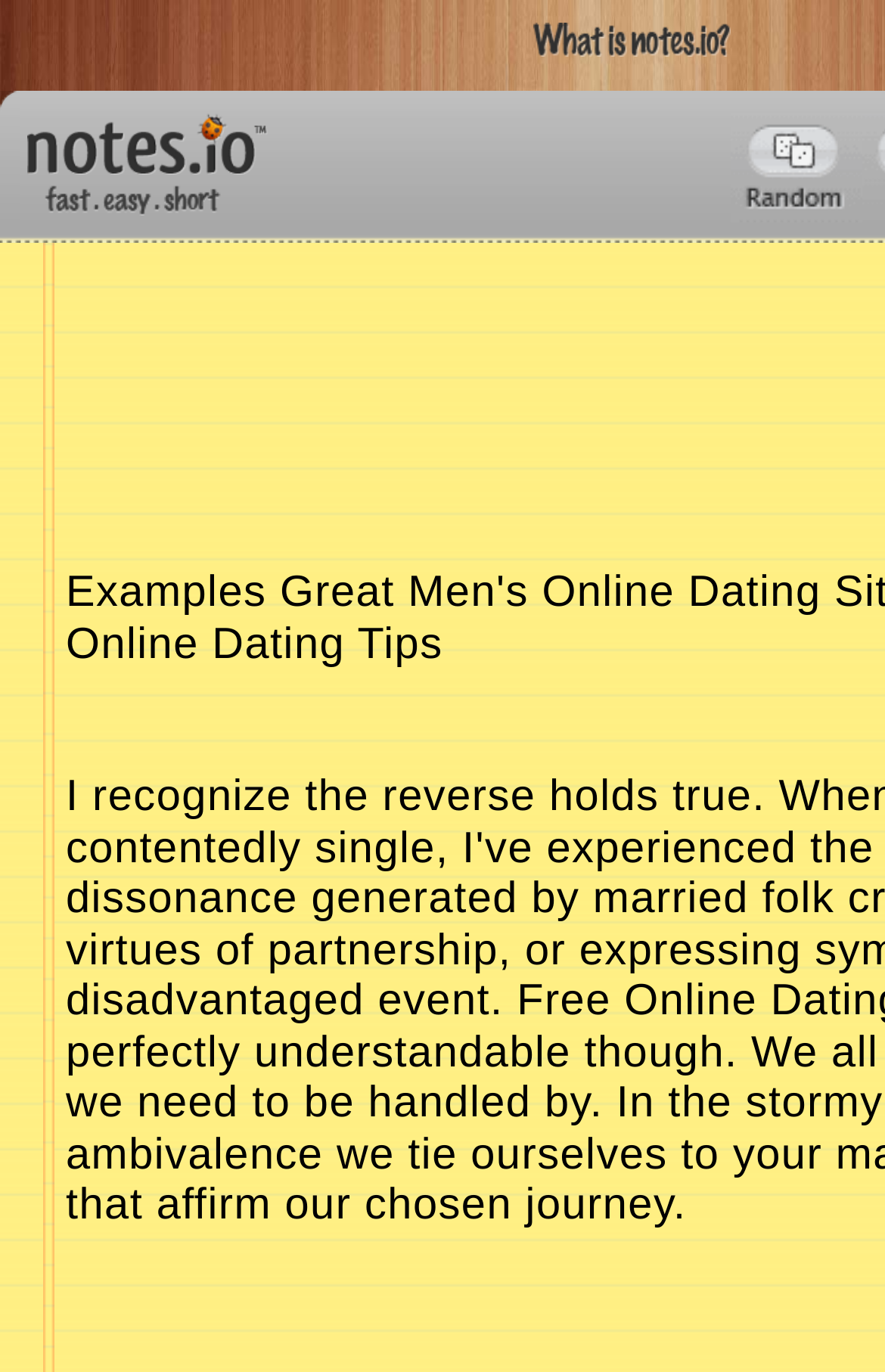Using a single word or phrase, answer the following question: 
What is the purpose of the link 'Popular notes'?

To access popular notes